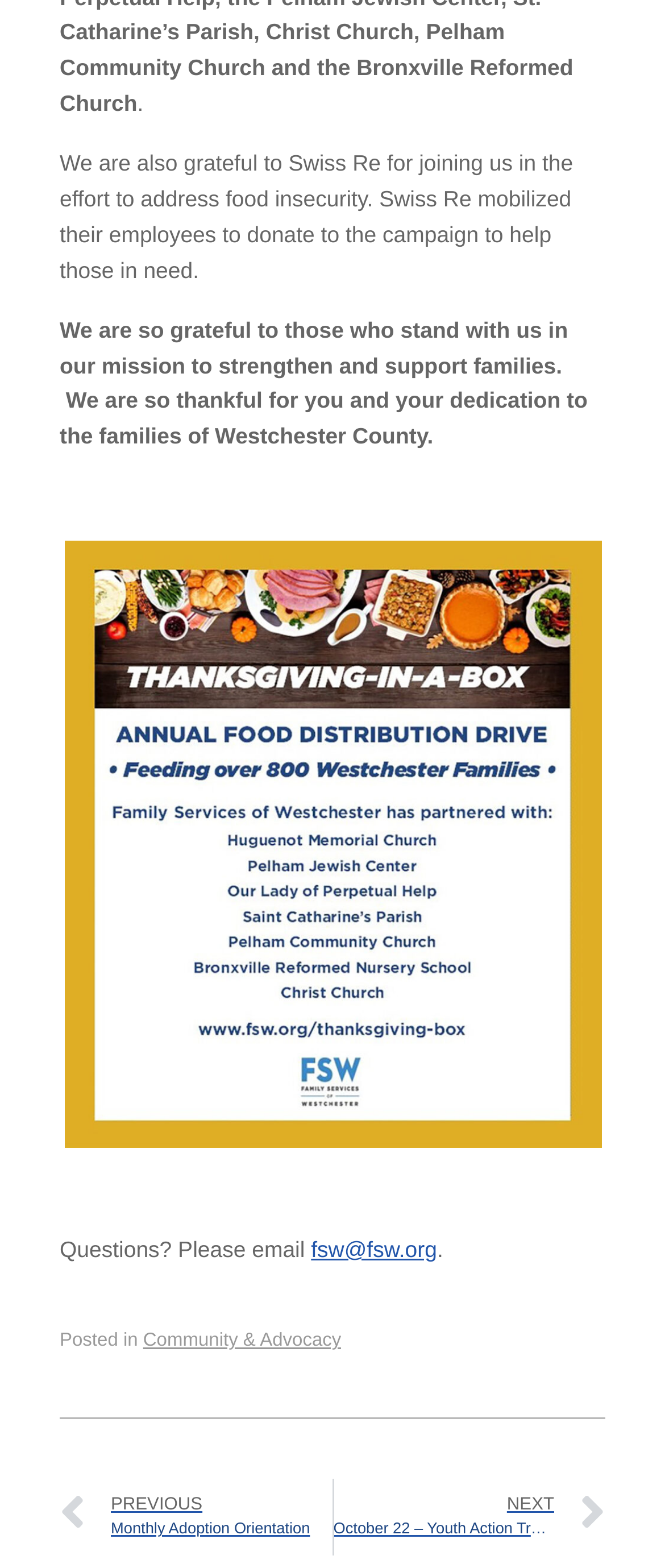Please give a one-word or short phrase response to the following question: 
What is the purpose of the links at the bottom?

Navigation